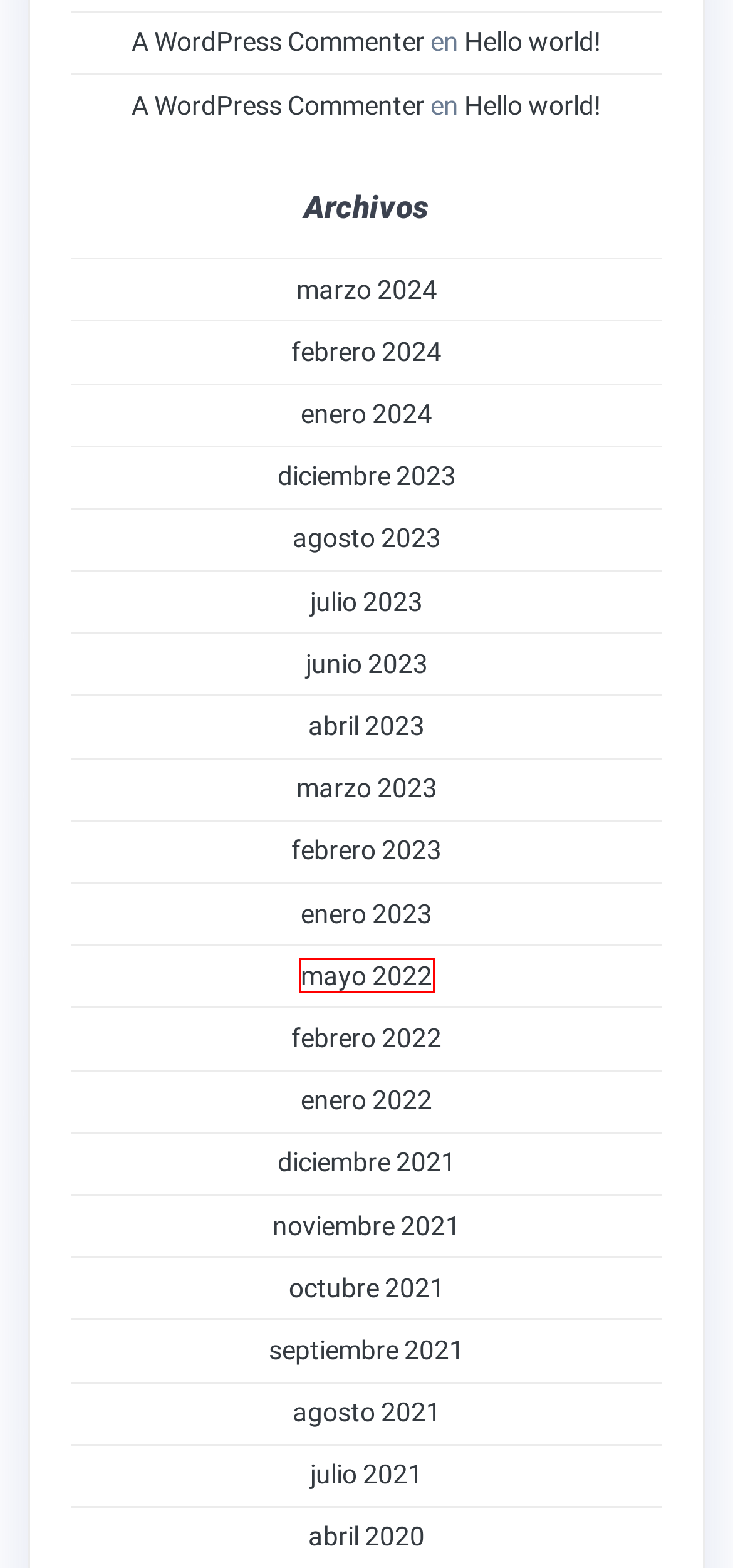You have a screenshot of a webpage with a red bounding box around a UI element. Determine which webpage description best matches the new webpage that results from clicking the element in the bounding box. Here are the candidates:
A. octubre 2021 – Megavatio
B. septiembre 2021 – Megavatio
C. marzo 2023 – Megavatio
D. mayo 2022 – Megavatio
E. diciembre 2023 – Megavatio
F. enero 2022 – Megavatio
G. julio 2021 – Megavatio
H. agosto 2023 – Megavatio

D